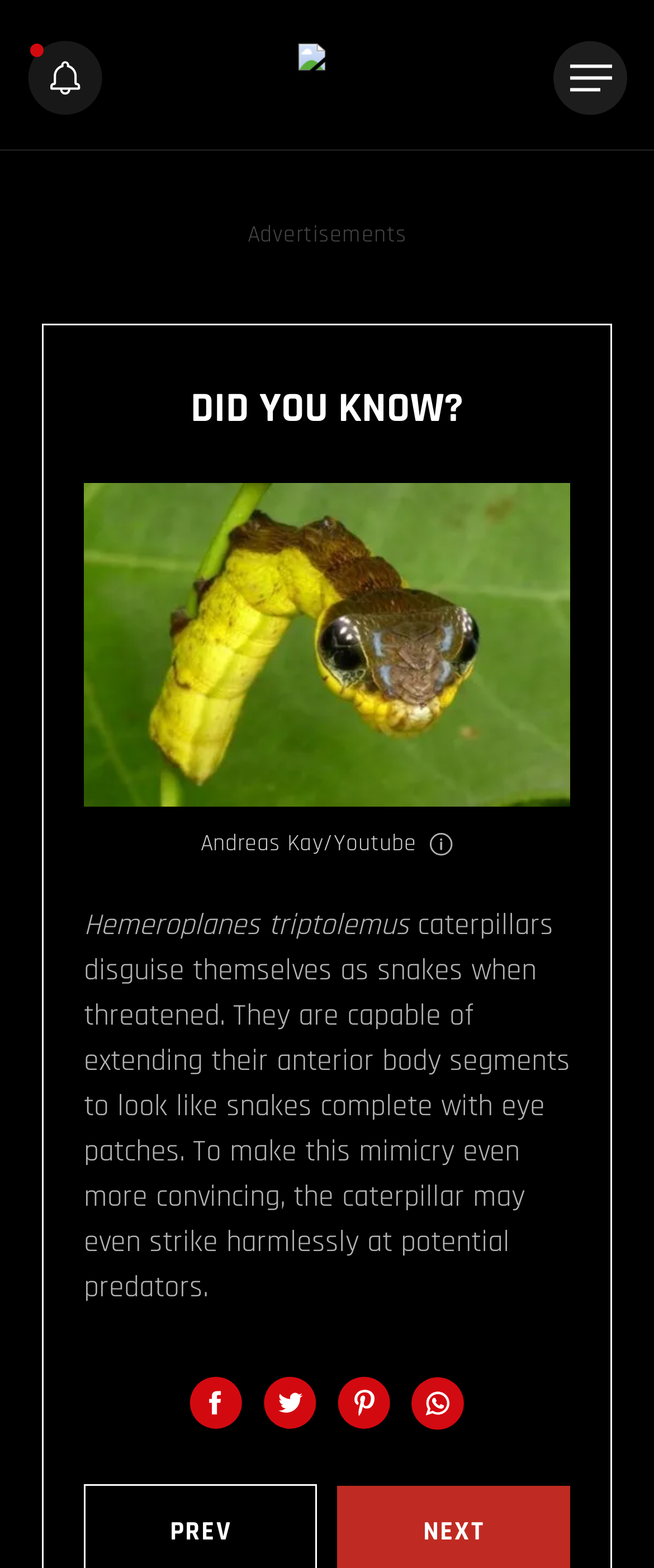How many images are there on the webpage?
Based on the image, provide a one-word or brief-phrase response.

6